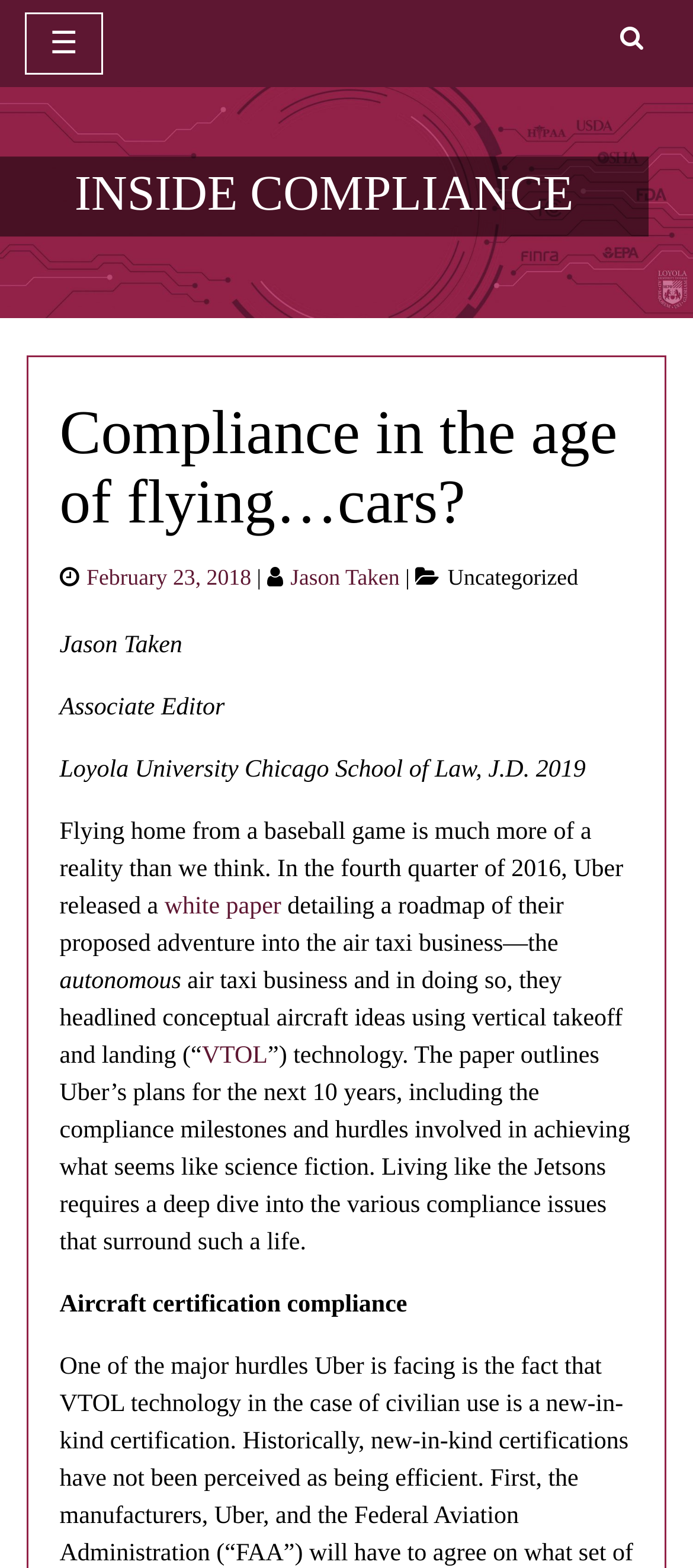Provide a one-word or one-phrase answer to the question:
What technology is mentioned in the article?

VTOL